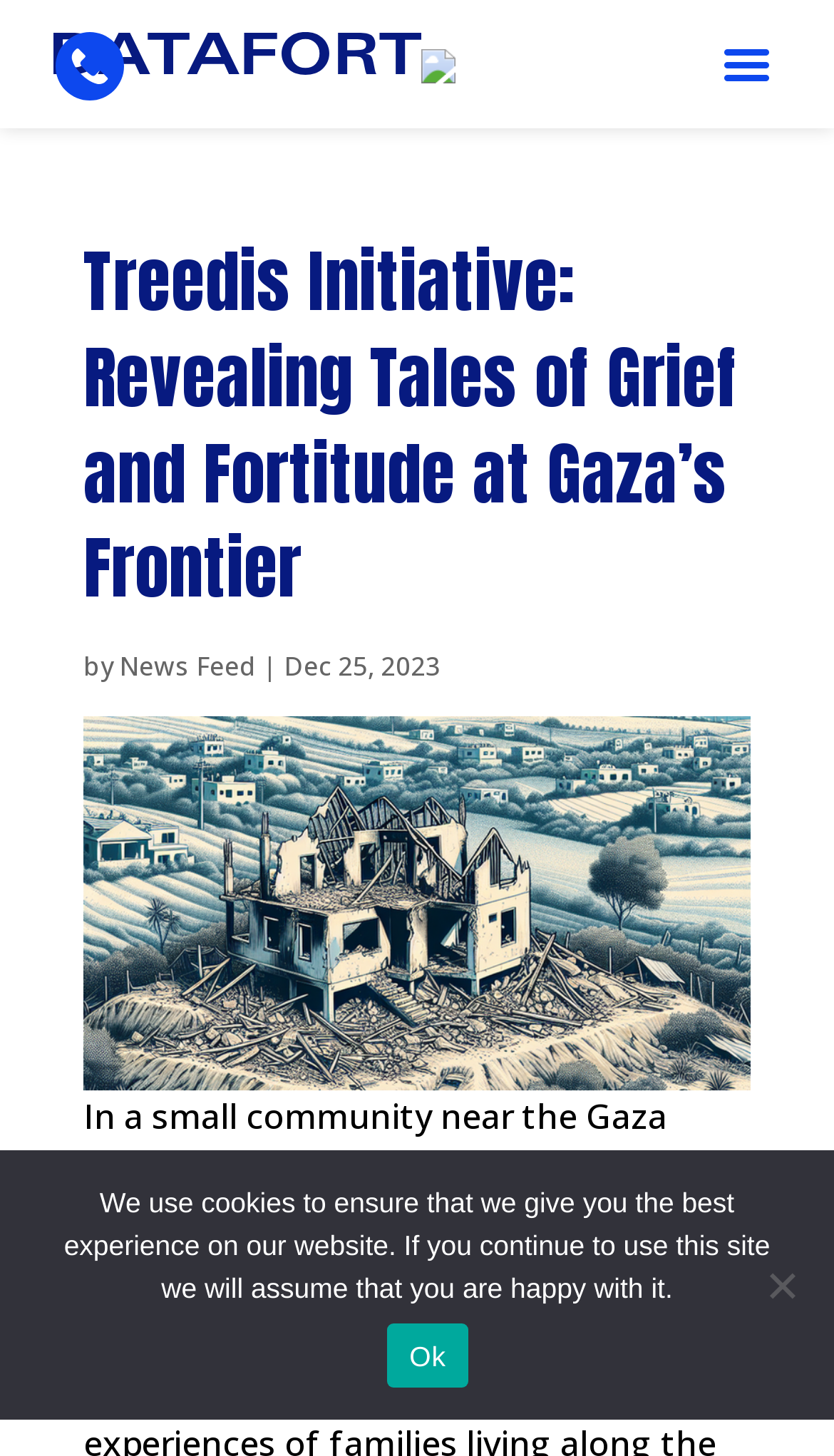Reply to the question with a single word or phrase:
How many links are there in the header section?

2